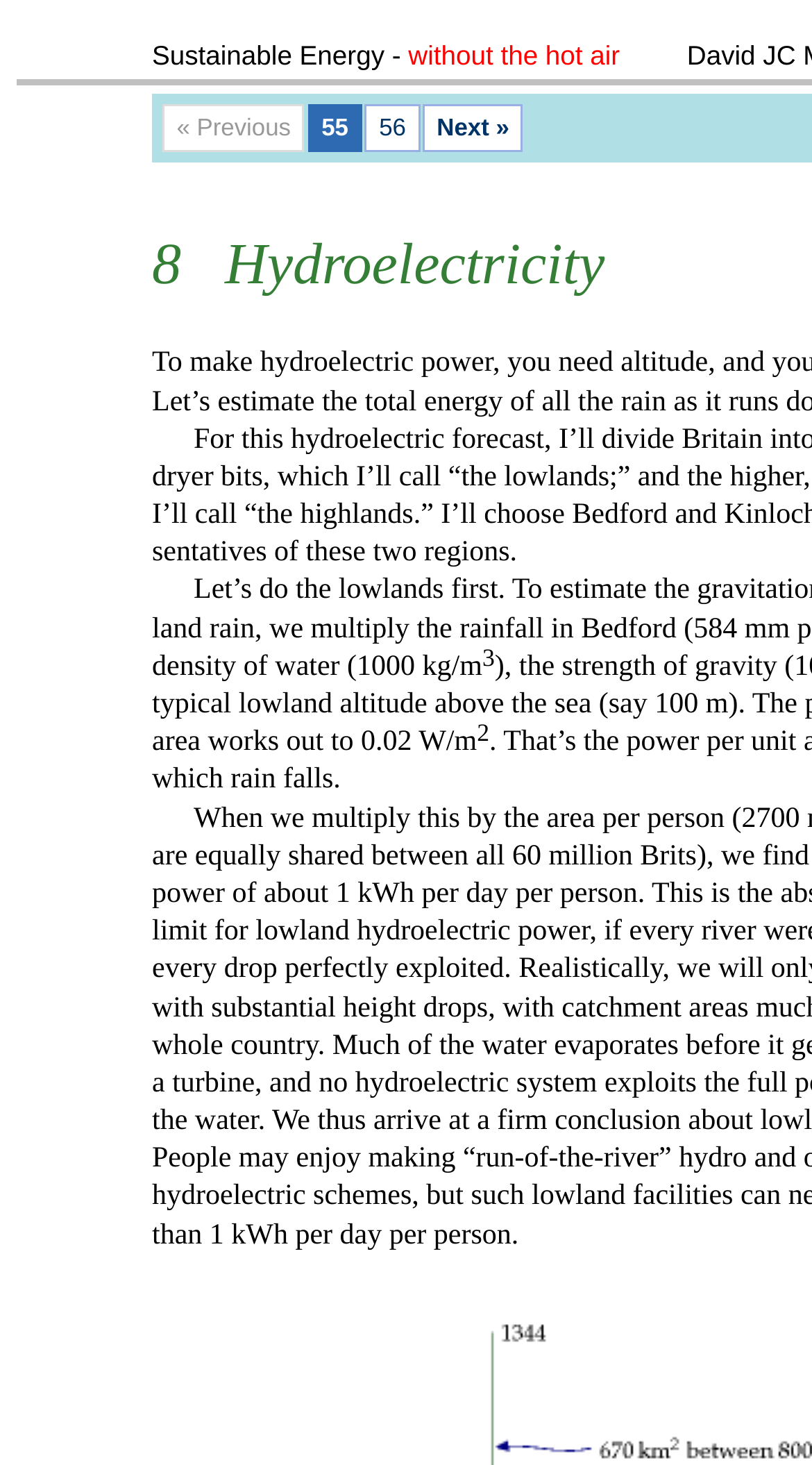Answer in one word or a short phrase: 
What is the unit of area?

m²